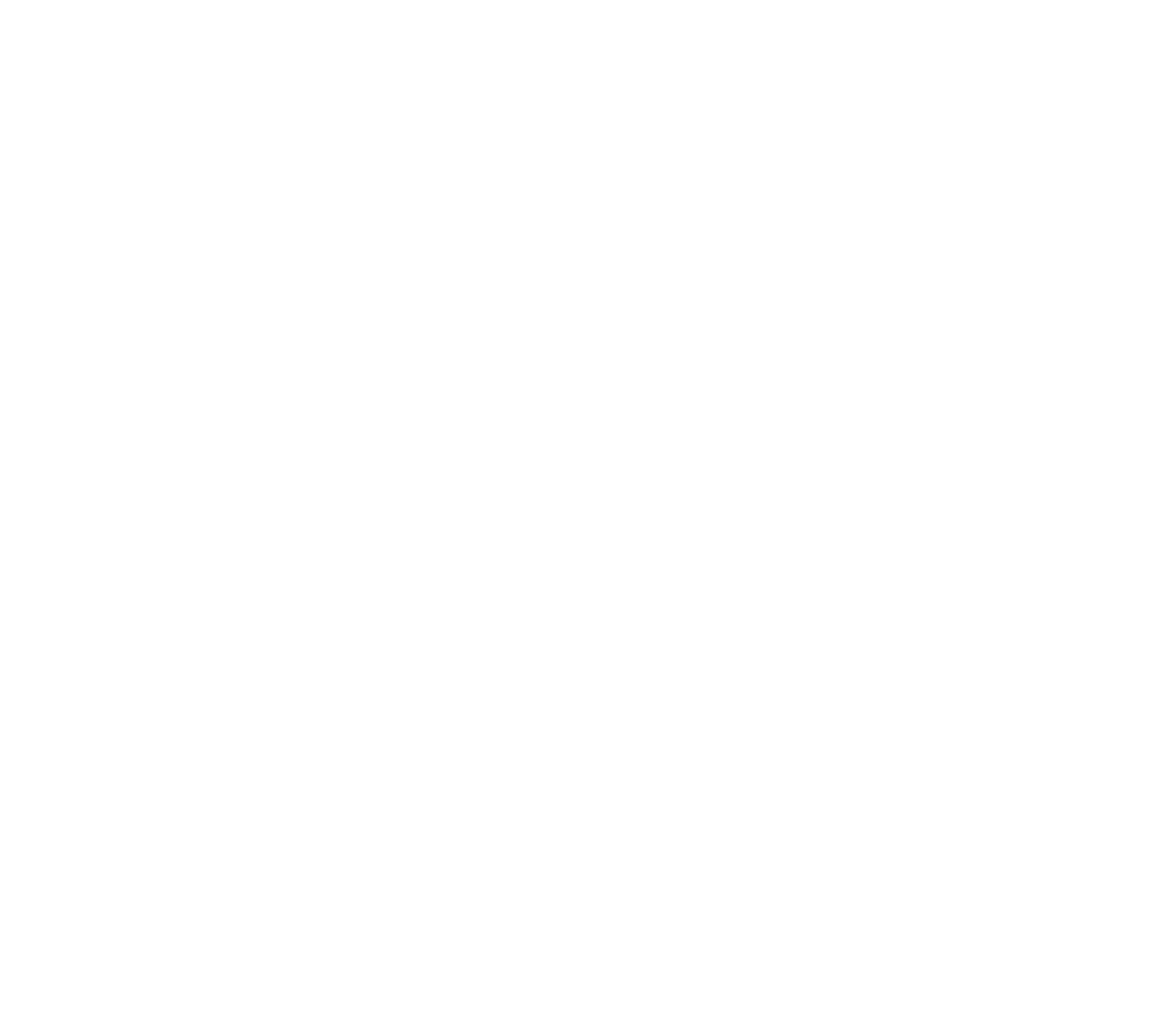Specify the bounding box coordinates of the area that needs to be clicked to achieve the following instruction: "Click the post comment button".

[0.088, 0.123, 0.213, 0.167]